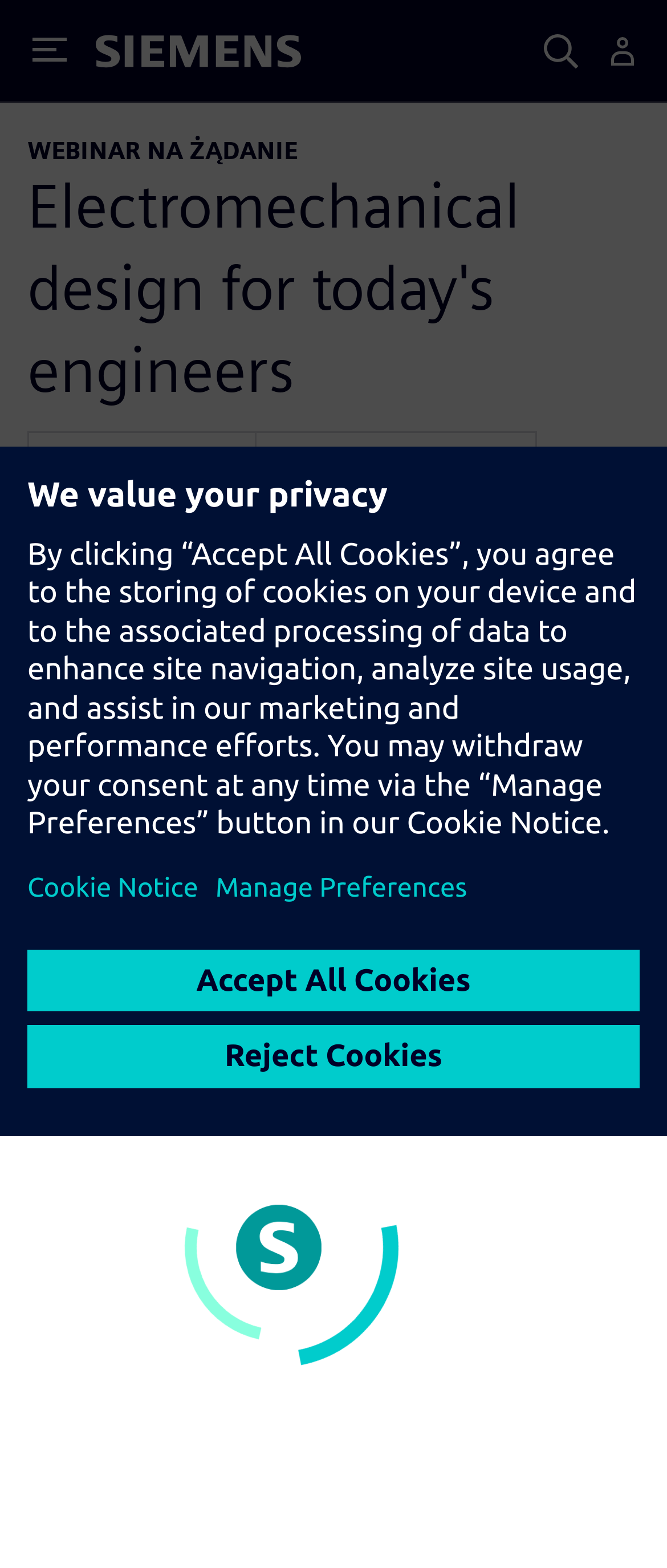Specify the bounding box coordinates of the element's region that should be clicked to achieve the following instruction: "Share on Twitter". The bounding box coordinates consist of four float numbers between 0 and 1, in the format [left, top, right, bottom].

[0.385, 0.284, 0.487, 0.331]